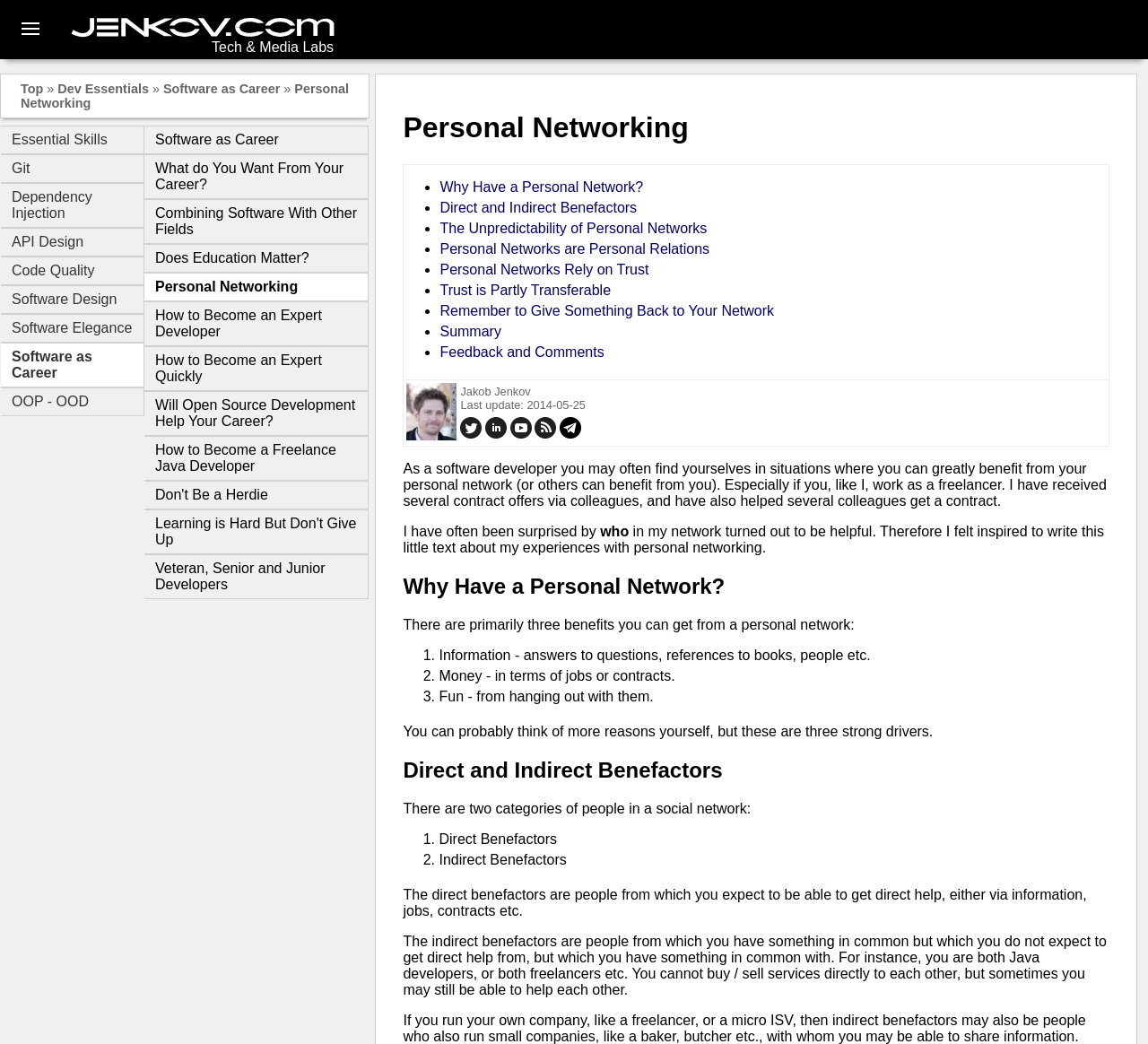Please analyze the image and give a detailed answer to the question:
How many categories of people are there in a social network?

According to the webpage, there are two categories of people in a social network, which are Direct and Indirect Benefactors, as mentioned in the section 'Direct and Indirect Benefactors'.